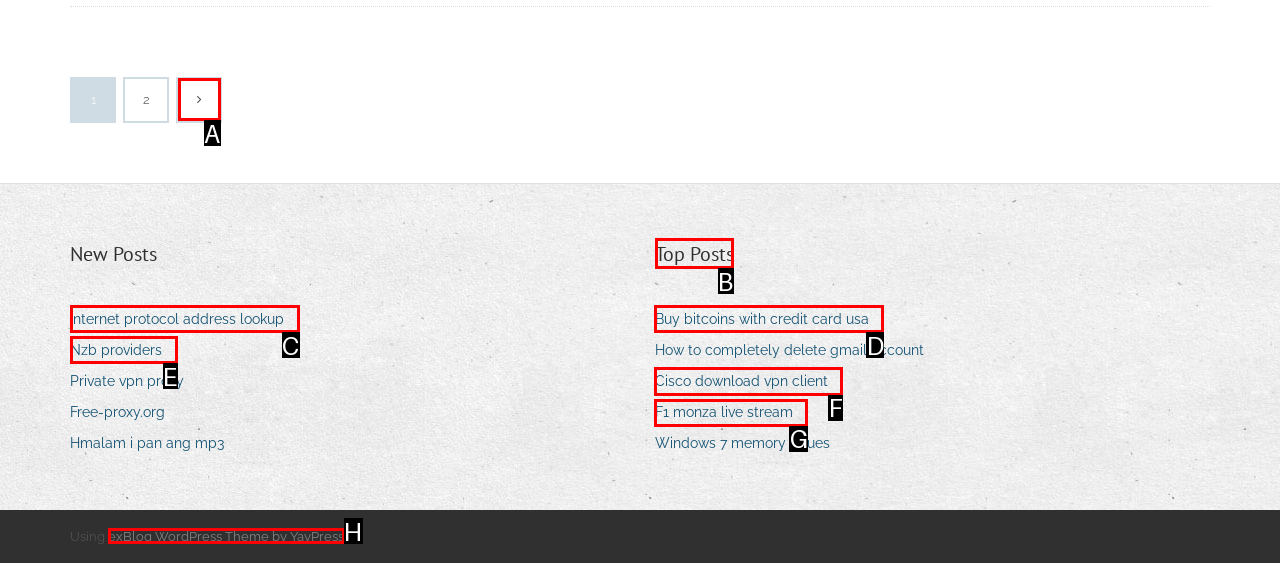Select the appropriate bounding box to fulfill the task: View 'Top Posts' Respond with the corresponding letter from the choices provided.

B